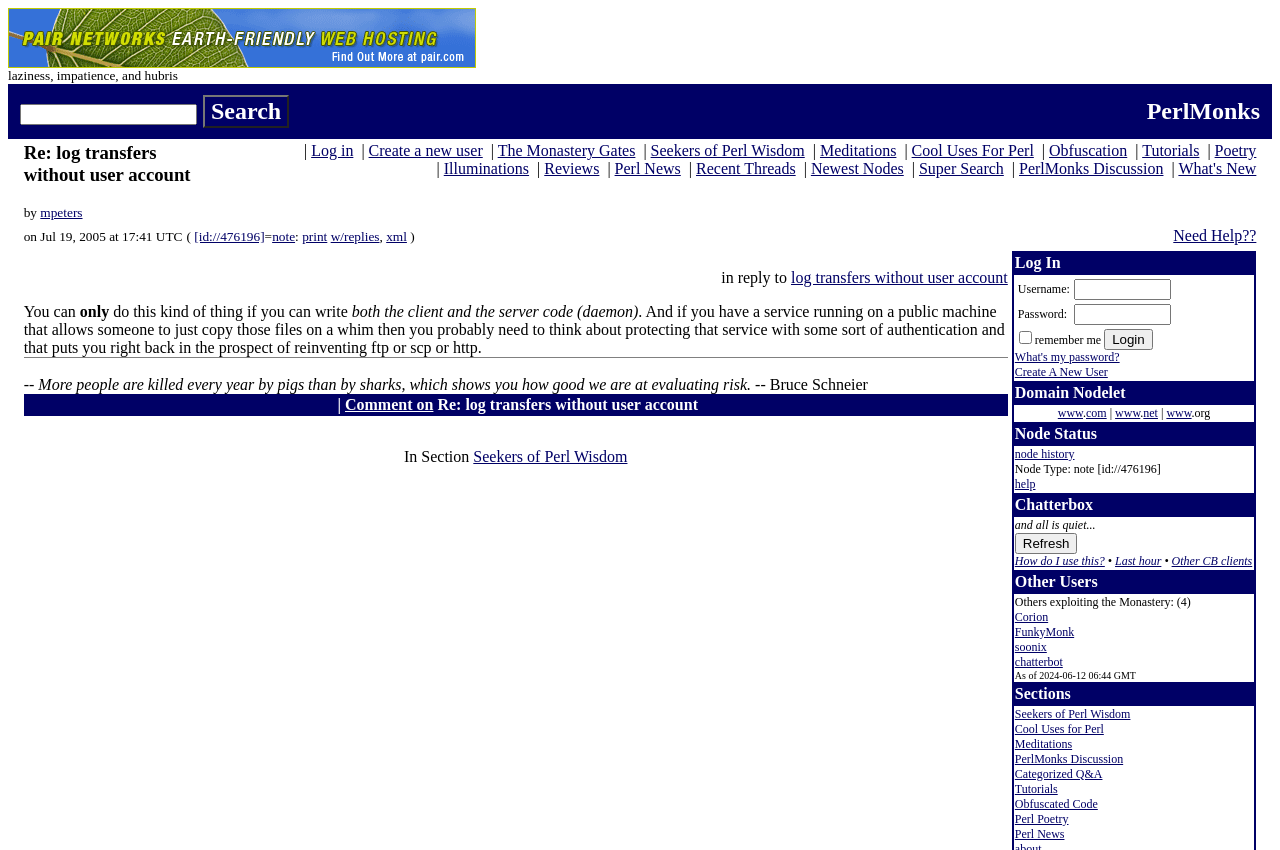Kindly determine the bounding box coordinates of the area that needs to be clicked to fulfill this instruction: "Search for something".

[0.016, 0.122, 0.154, 0.147]